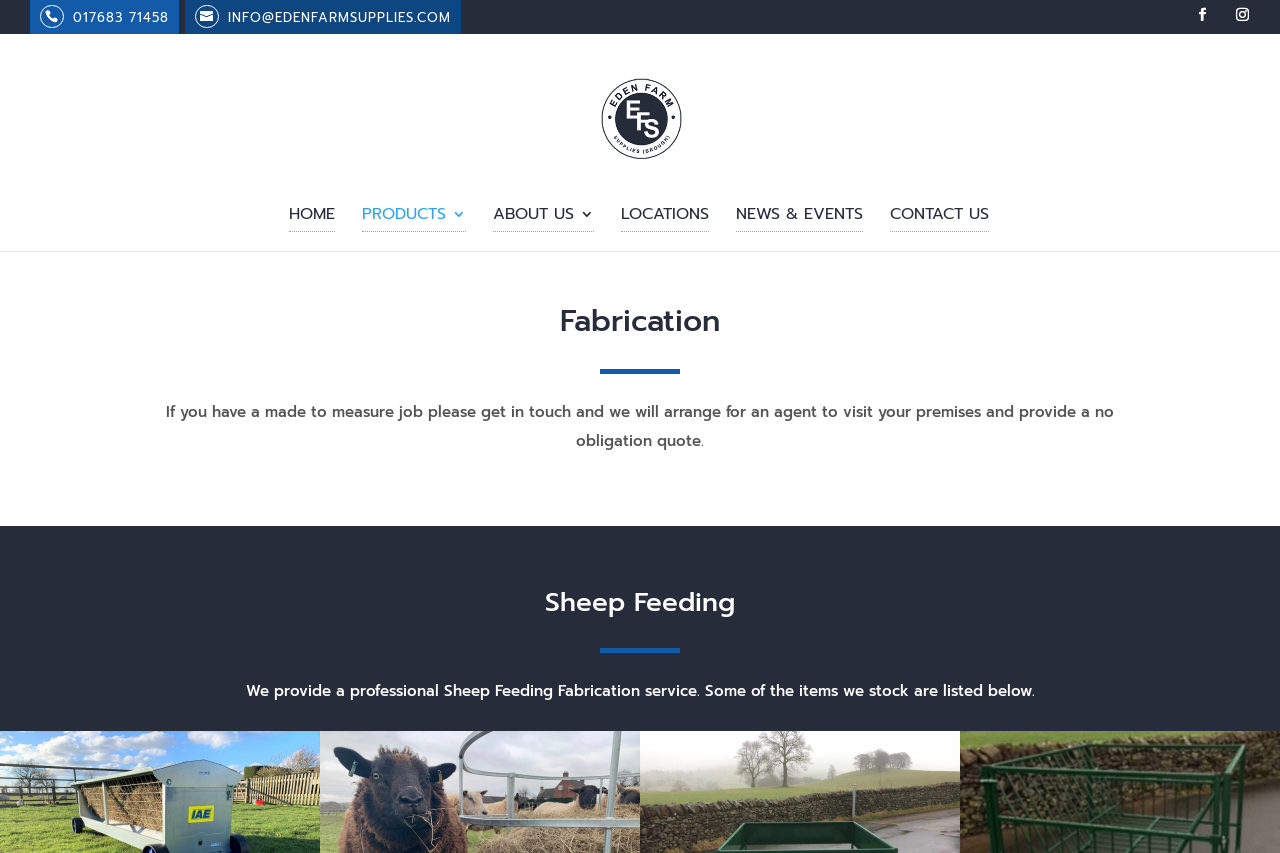Bounding box coordinates are specified in the format (top-left x, top-left y, bottom-right x, bottom-right y). All values are floating point numbers bounded between 0 and 1. Please provide the bounding box coordinate of the region this sentence describes: Products

[0.283, 0.243, 0.364, 0.272]